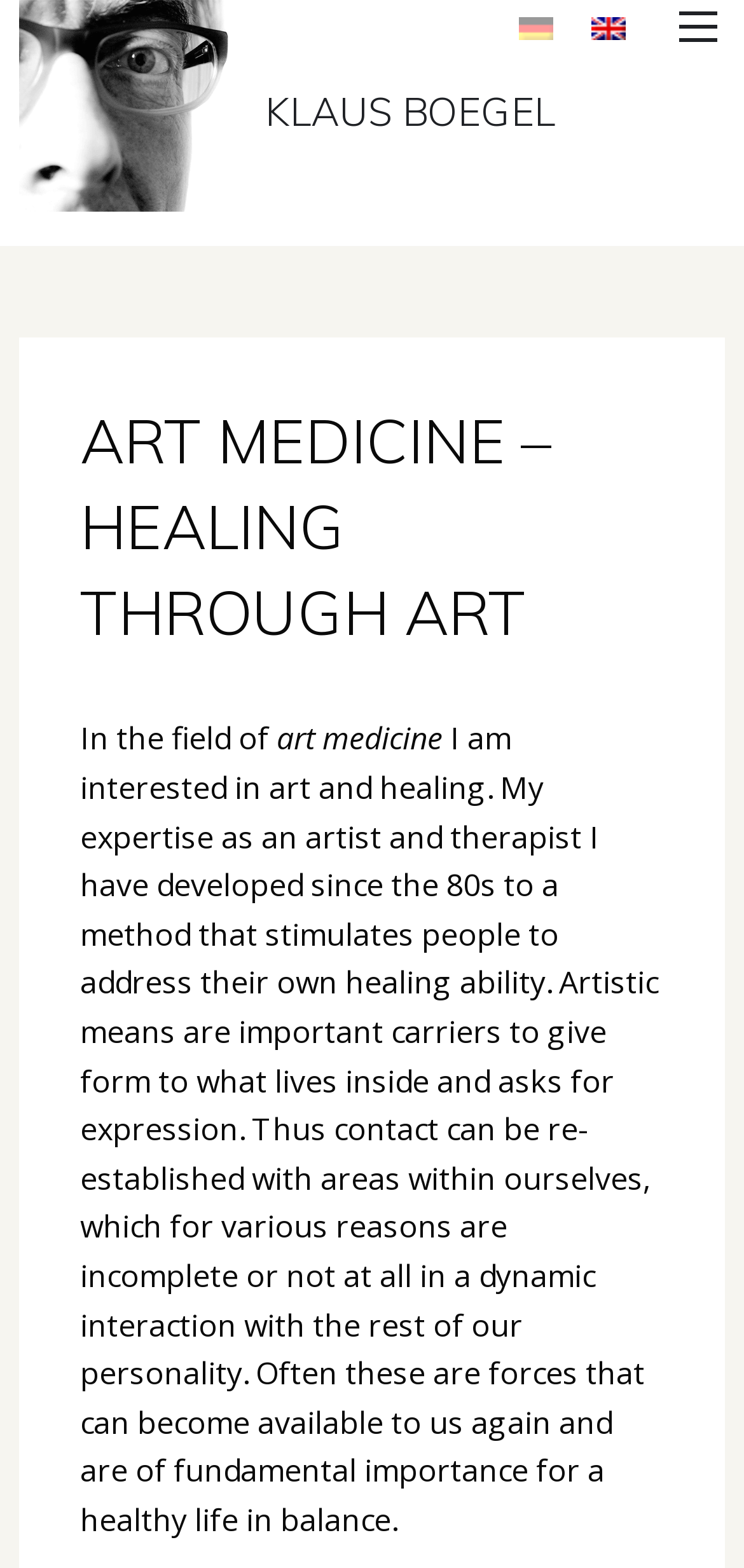Determine the bounding box of the UI component based on this description: "Klaus Boegel". The bounding box coordinates should be four float values between 0 and 1, i.e., [left, top, right, bottom].

[0.356, 0.019, 0.746, 0.123]